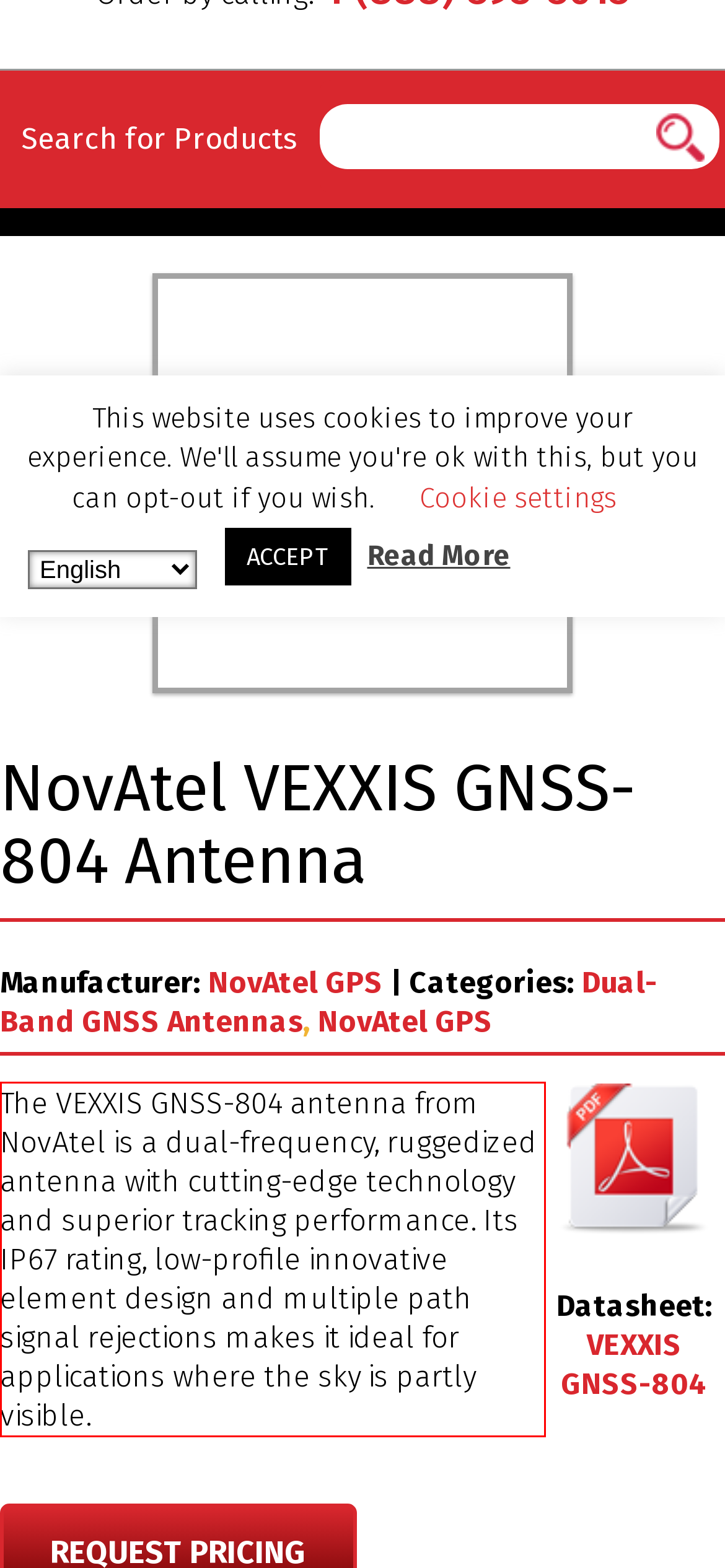Using the provided screenshot, read and generate the text content within the red-bordered area.

The VEXXIS GNSS-804 antenna from NovAtel is a dual-frequency, ruggedized antenna with cutting-edge technology and superior tracking performance. Its IP67 rating, low-profile innovative element design and multiple path signal rejections makes it ideal for applications where the sky is partly visible.